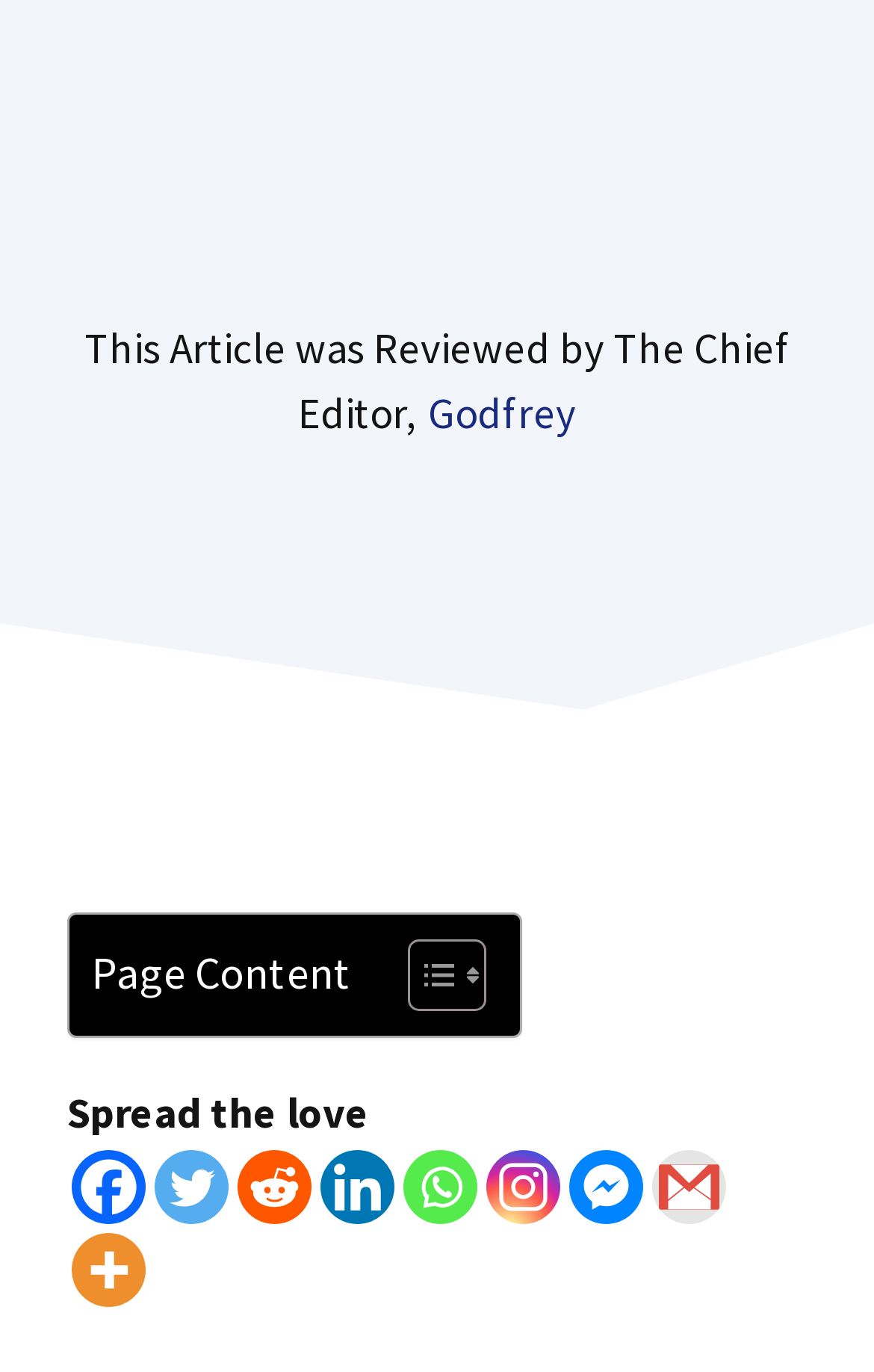Using the description "aria-label="Twitter" title="Twitter"", predict the bounding box of the relevant HTML element.

[0.177, 0.838, 0.262, 0.892]